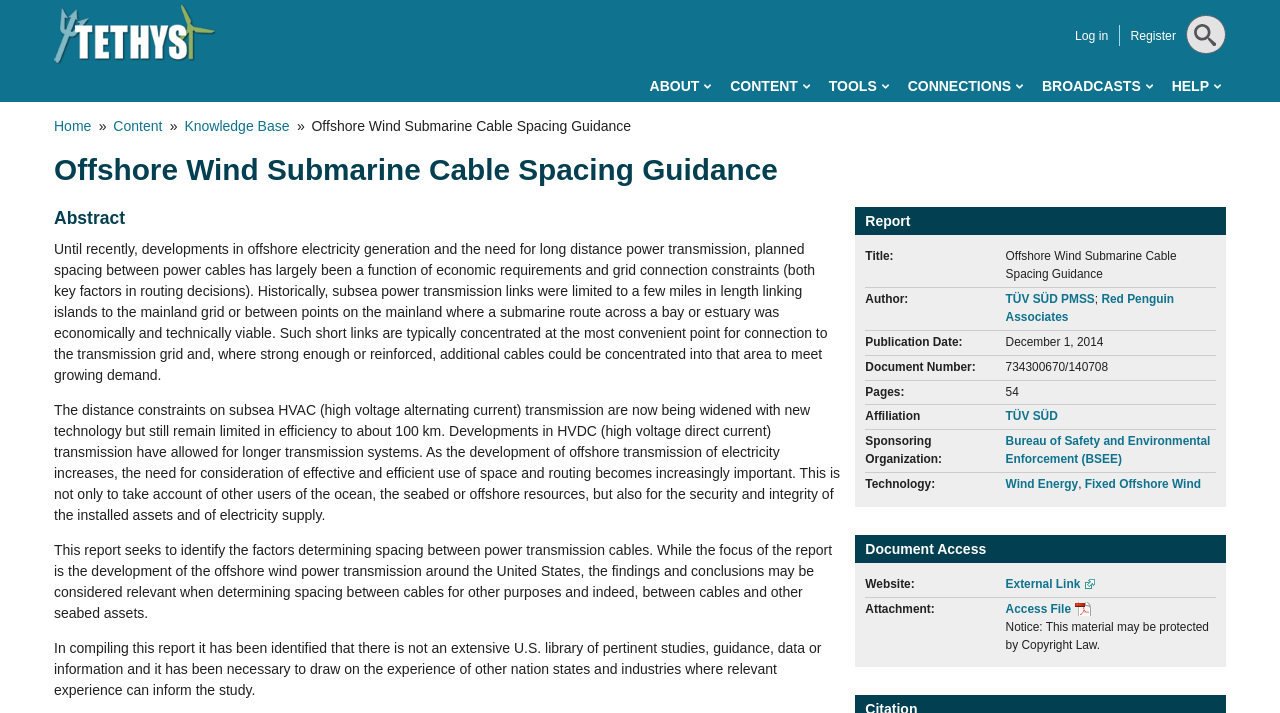Identify the bounding box coordinates of the clickable region to carry out the given instruction: "Click the 'ABOUT' link".

[0.507, 0.1, 0.556, 0.143]